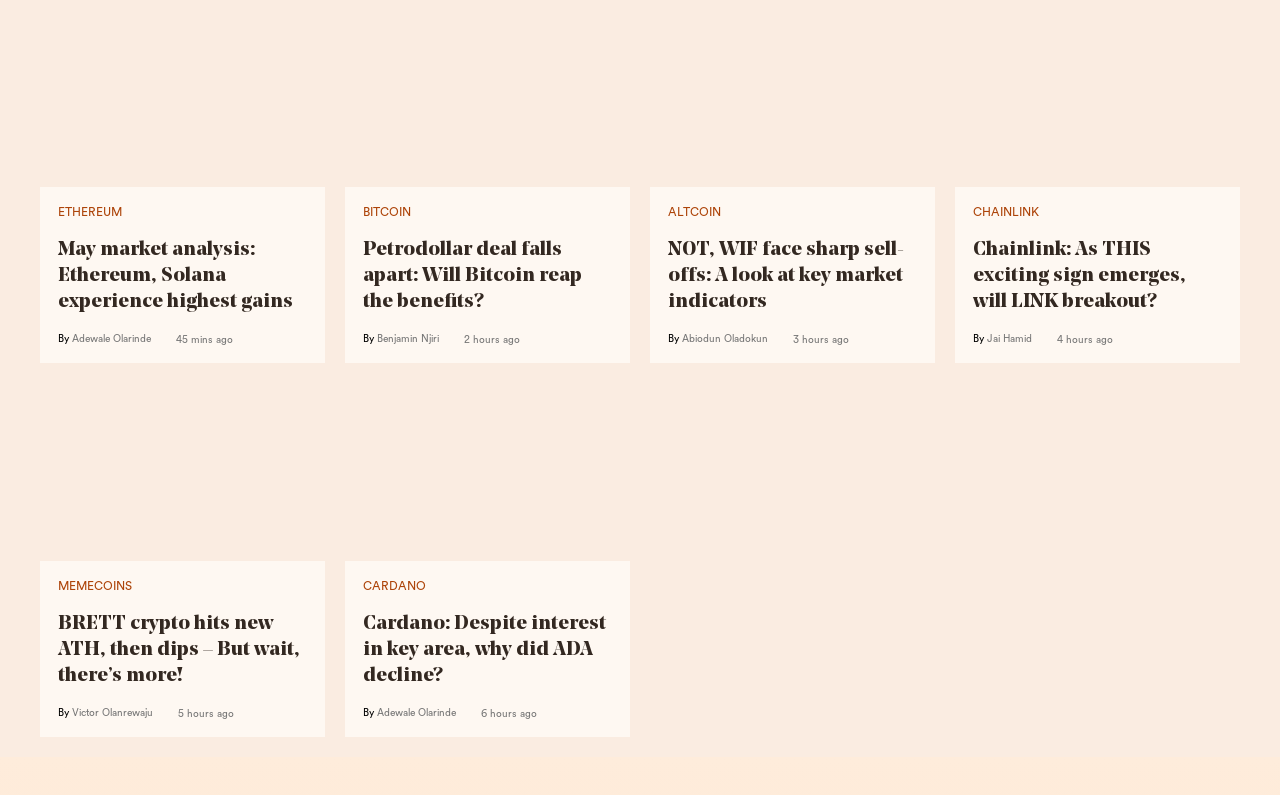Find the bounding box coordinates for the element that must be clicked to complete the instruction: "Read the article about Petrodollar deal". The coordinates should be four float numbers between 0 and 1, indicated as [left, top, right, bottom].

[0.284, 0.058, 0.478, 0.156]